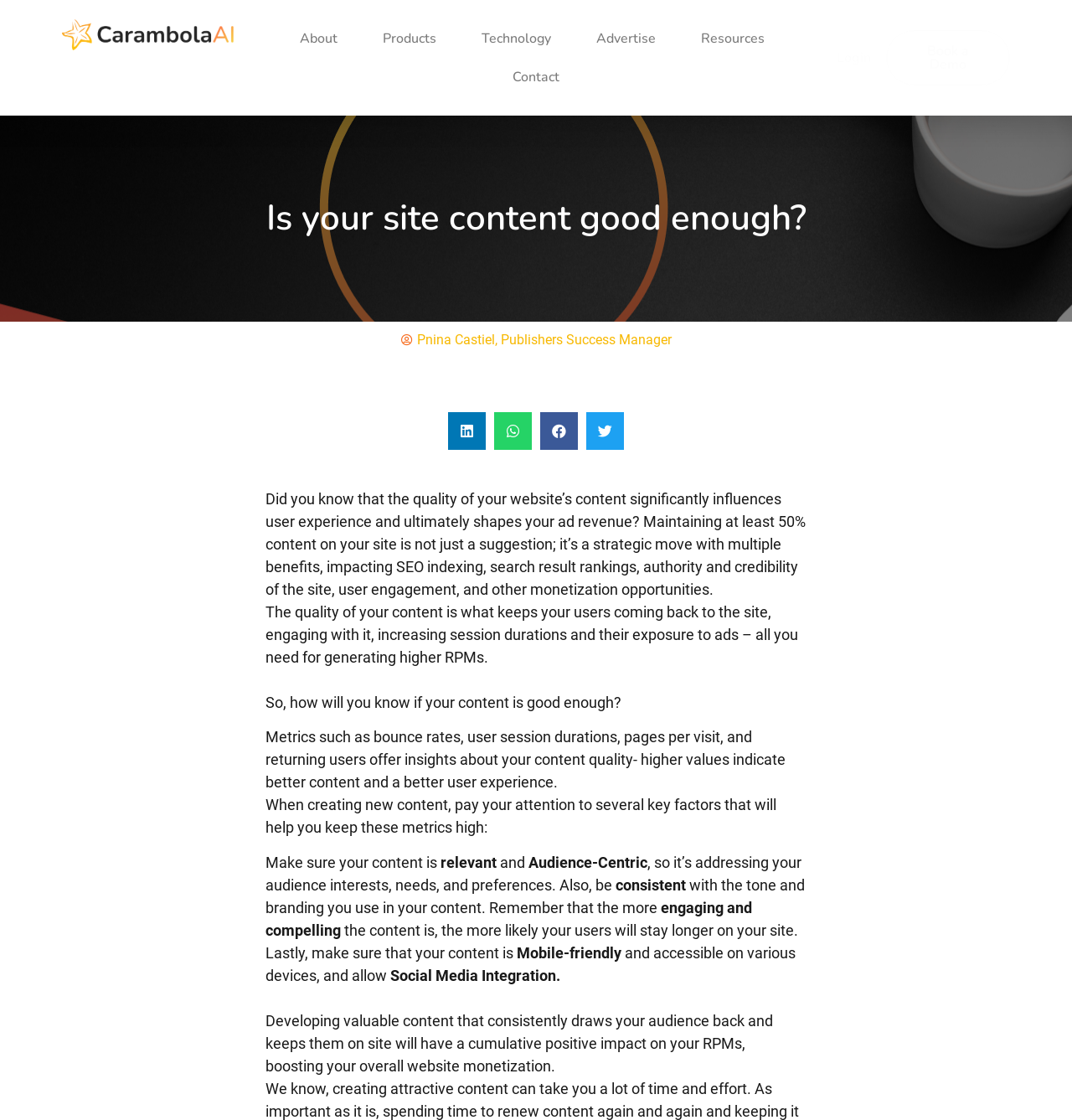Construct a comprehensive description capturing every detail on the webpage.

The webpage is about the importance of high-quality content on a website, specifically its impact on user experience and ad revenue. At the top, there is a navigation menu with links to "About", "Products", "Technology", "Advertise", "Resources", and "Contact". On the right side of the navigation menu, there is a "Login" button and a "Book a Demo" link.

Below the navigation menu, there is a heading that reads "Is your site content good enough?" followed by a brief introduction to the importance of content quality. The introduction is written by Pnina Castiel, Publishers Success Manager.

The main content of the webpage is divided into several sections. The first section explains how content quality affects user experience and ad revenue, with a focus on metrics such as bounce rates, user session durations, and returning users. The second section provides tips on creating high-quality content, including making it relevant, audience-centric, consistent, engaging, and mobile-friendly.

Throughout the webpage, there are social media sharing buttons for LinkedIn, WhatsApp, Facebook, and Twitter. At the bottom of the page, there is a summary of the importance of developing valuable content that keeps users engaged and boosts website monetization.